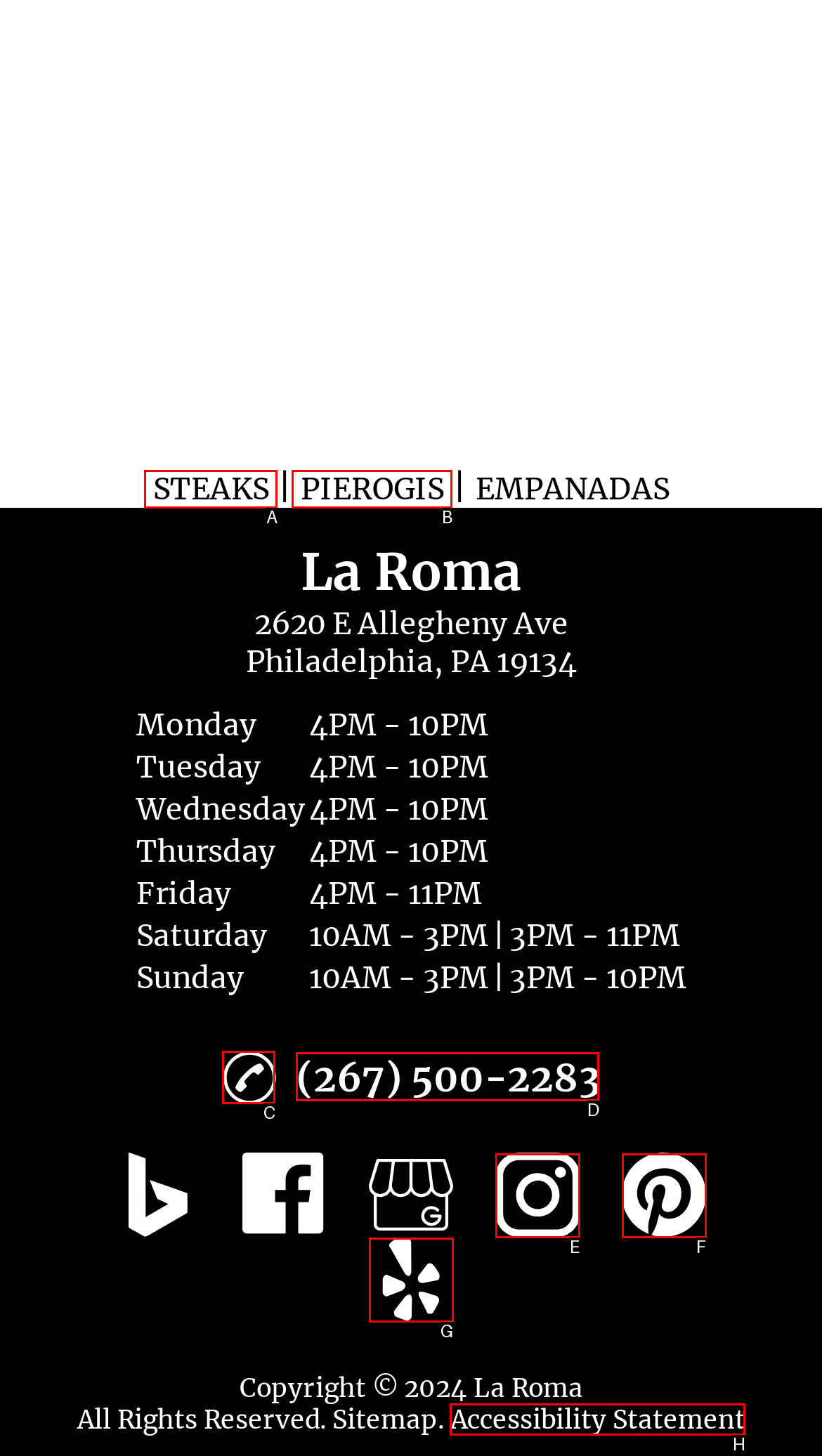Identify the correct UI element to click for this instruction: Call the restaurant
Respond with the appropriate option's letter from the provided choices directly.

D